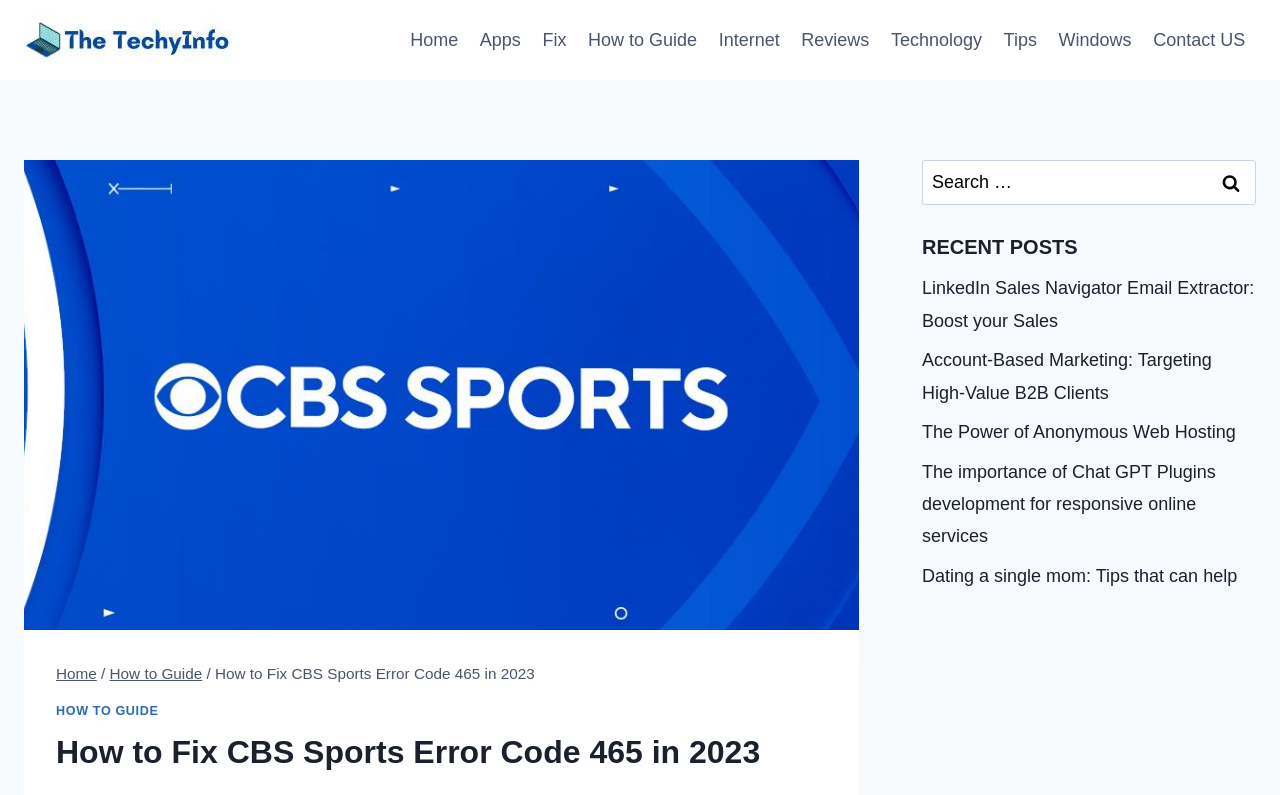Identify the main title of the webpage and generate its text content.

How to Fix CBS Sports Error Code 465 in 2023